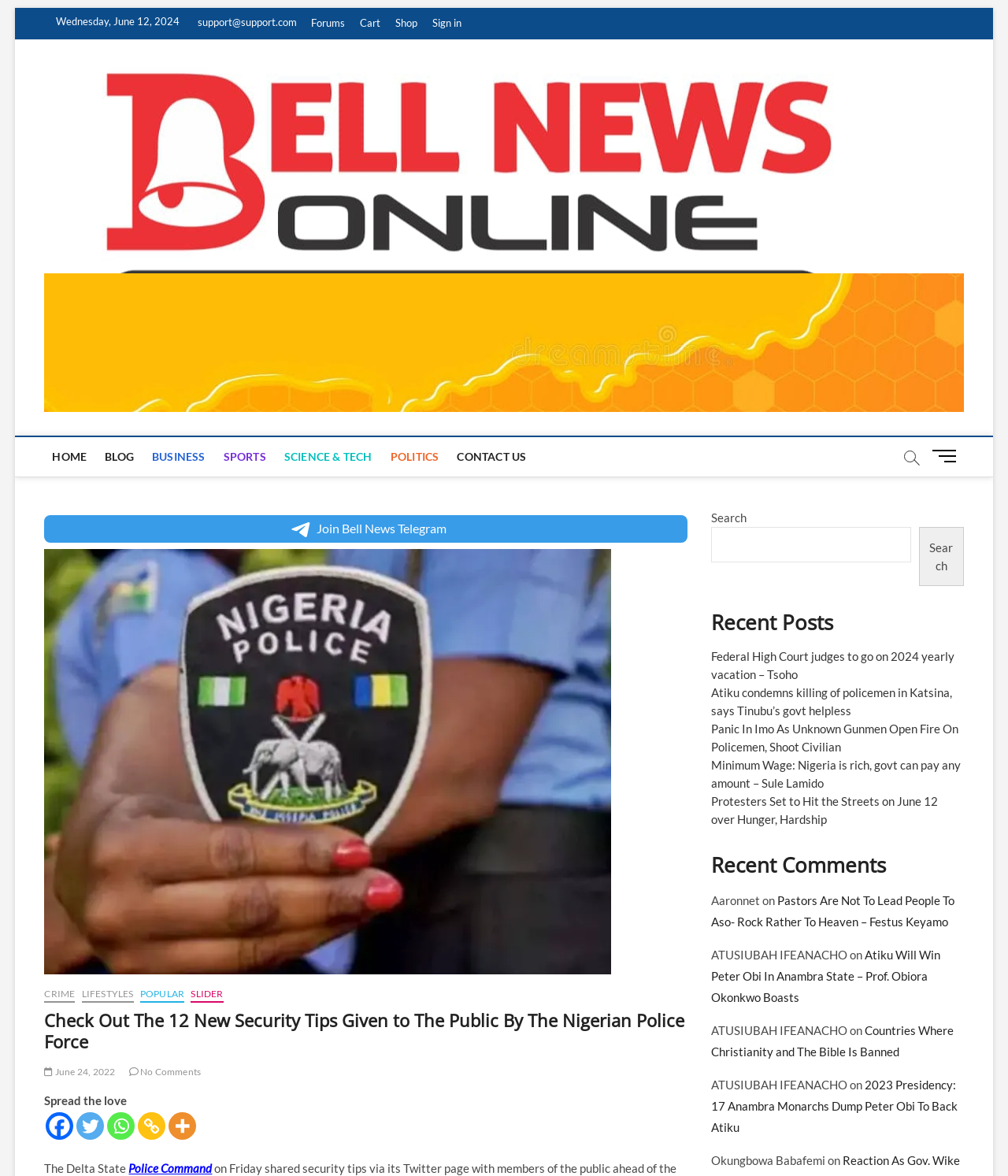Please specify the bounding box coordinates of the clickable section necessary to execute the following command: "Search for something".

[0.706, 0.448, 0.904, 0.478]